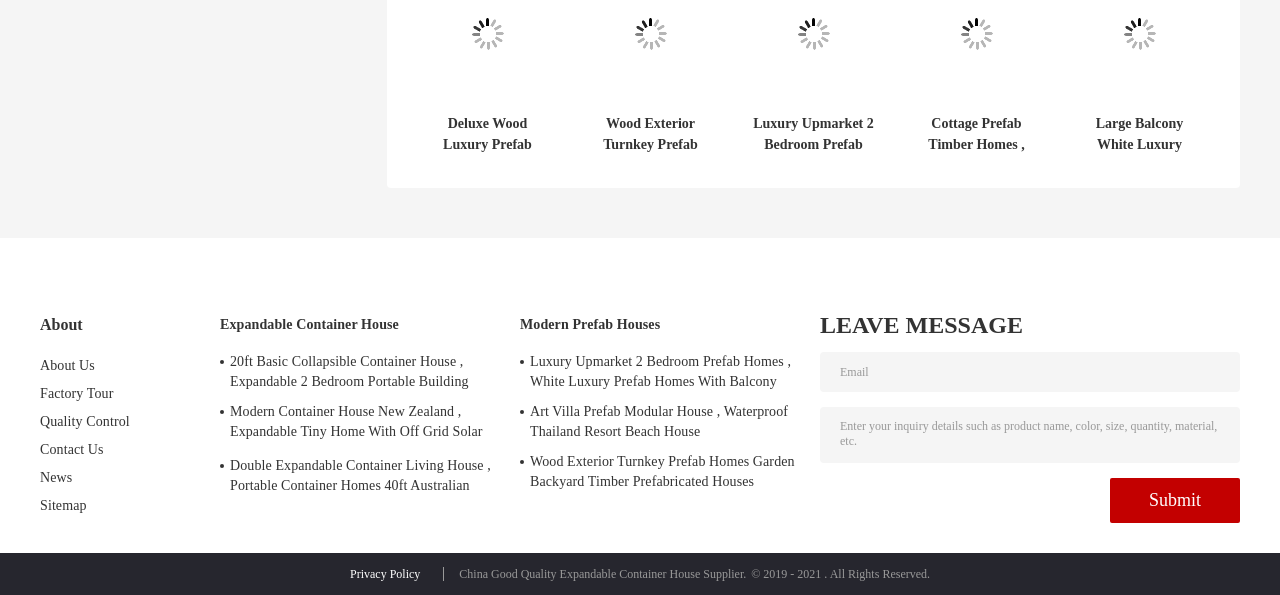Please find the bounding box coordinates (top-left x, top-left y, bottom-right x, bottom-right y) in the screenshot for the UI element described as follows: About Us

[0.031, 0.601, 0.074, 0.627]